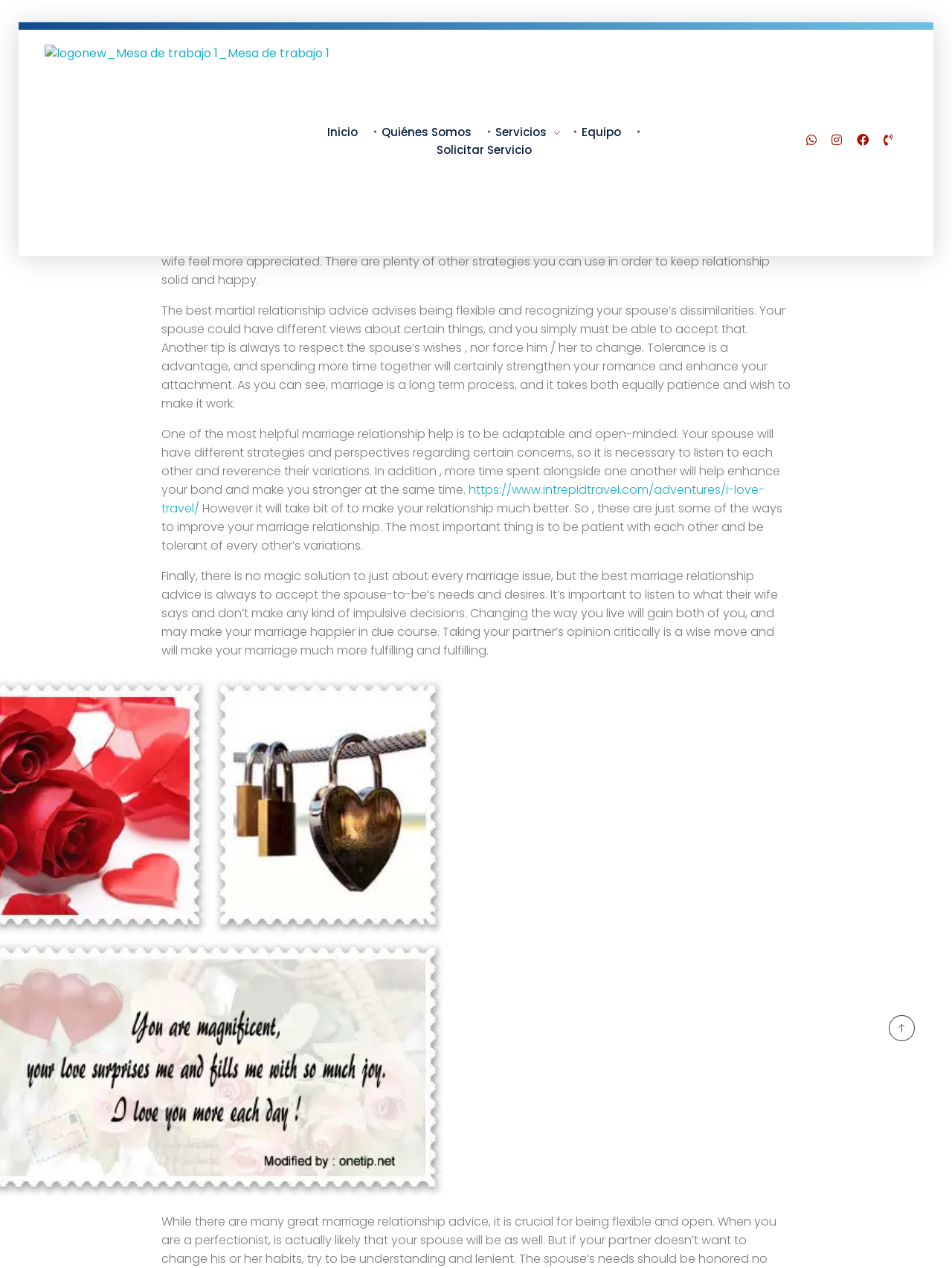Locate the bounding box of the UI element with the following description: "find a foreign bride".

[0.268, 0.141, 0.385, 0.154]